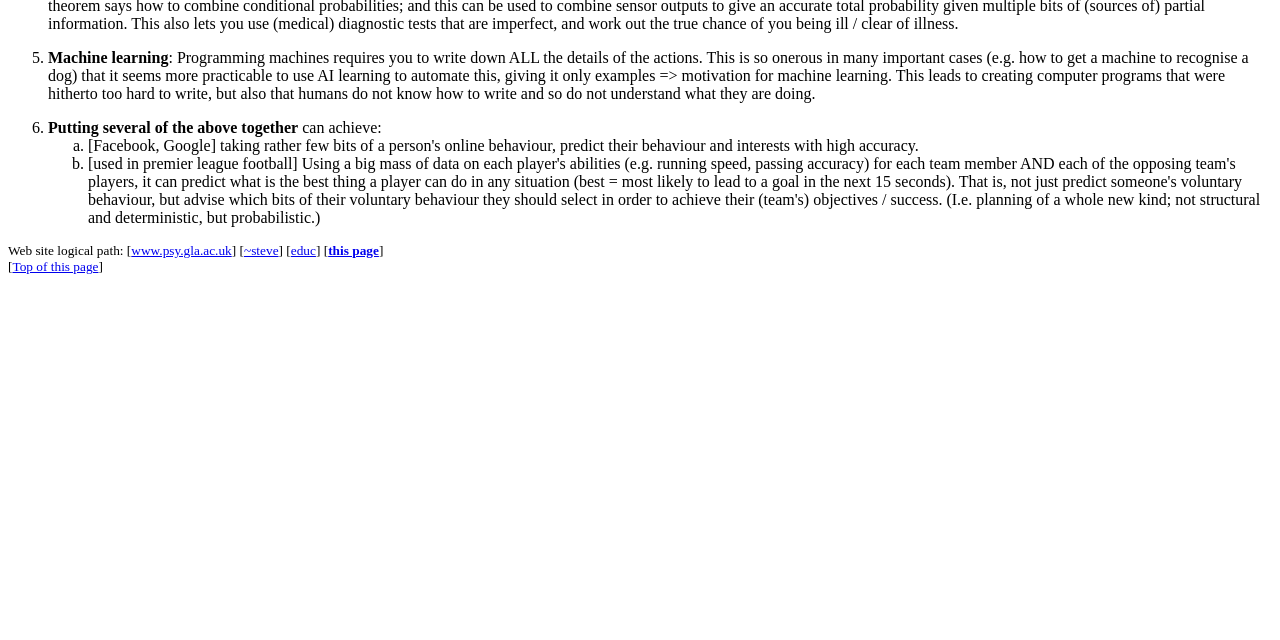Please find the bounding box for the UI component described as follows: "Top of this page".

[0.01, 0.405, 0.077, 0.429]